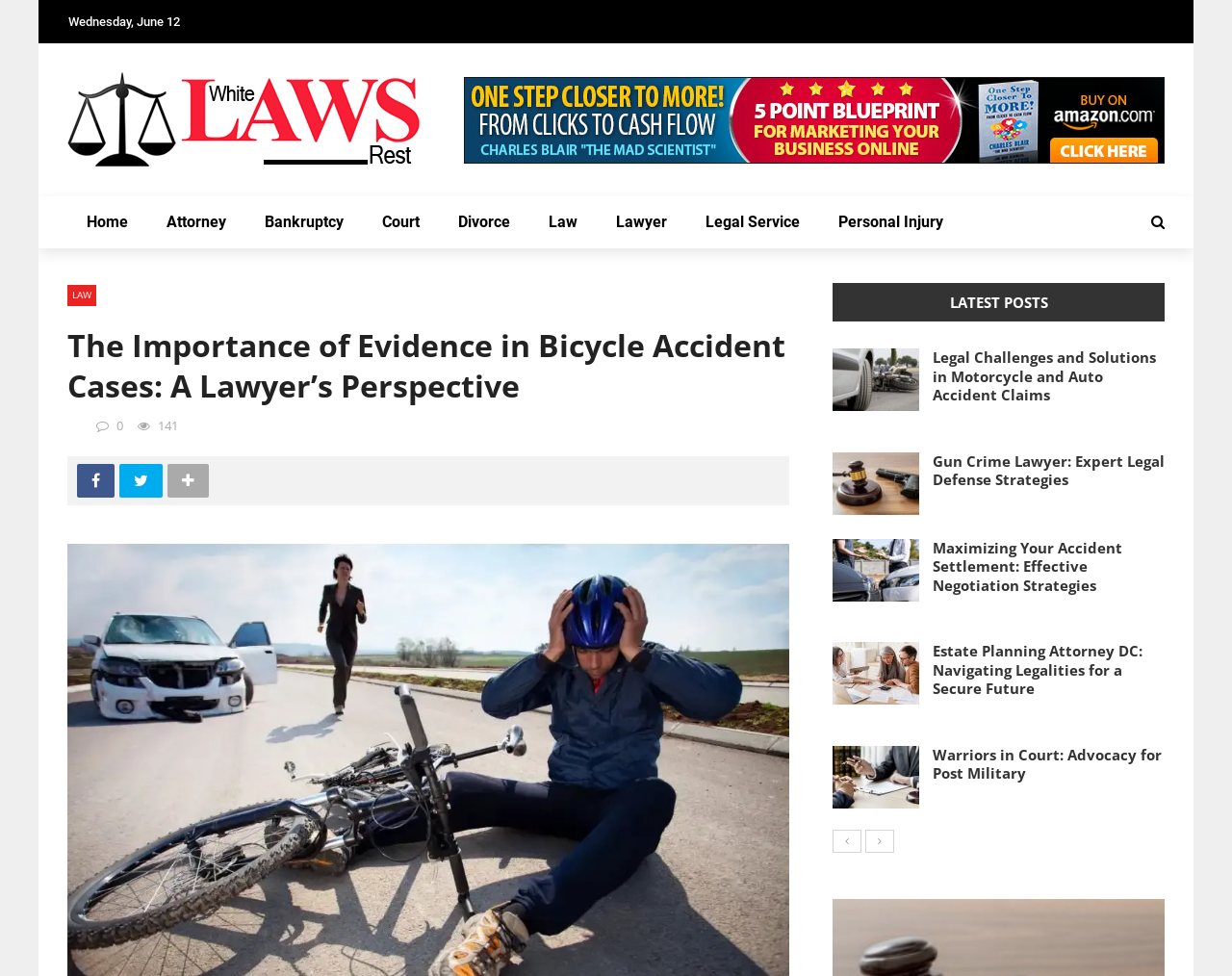Please locate the bounding box coordinates of the element that needs to be clicked to achieve the following instruction: "Click the Next button". The coordinates should be four float numbers between 0 and 1, i.e., [left, top, right, bottom].

[0.702, 0.85, 0.726, 0.873]